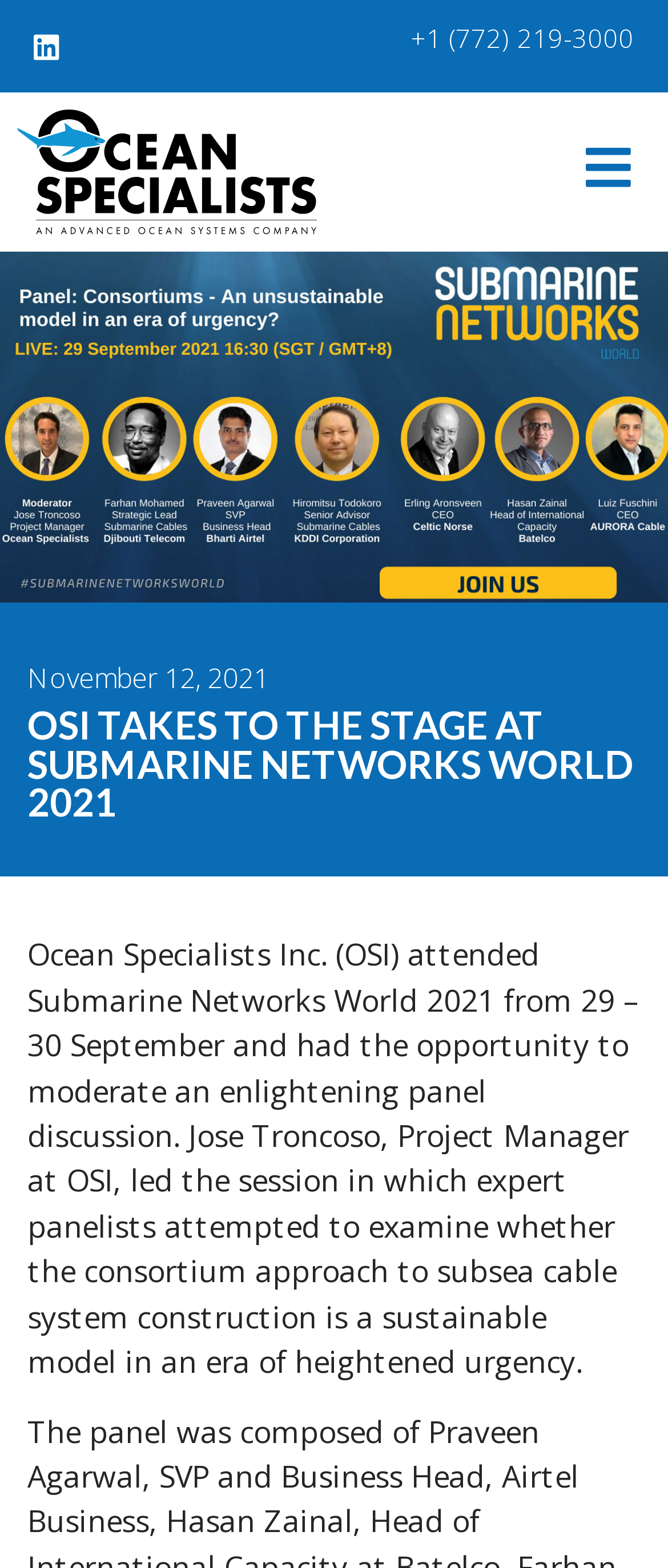What is the date of the event?
Based on the visual, give a brief answer using one word or a short phrase.

September 29-30, 2021